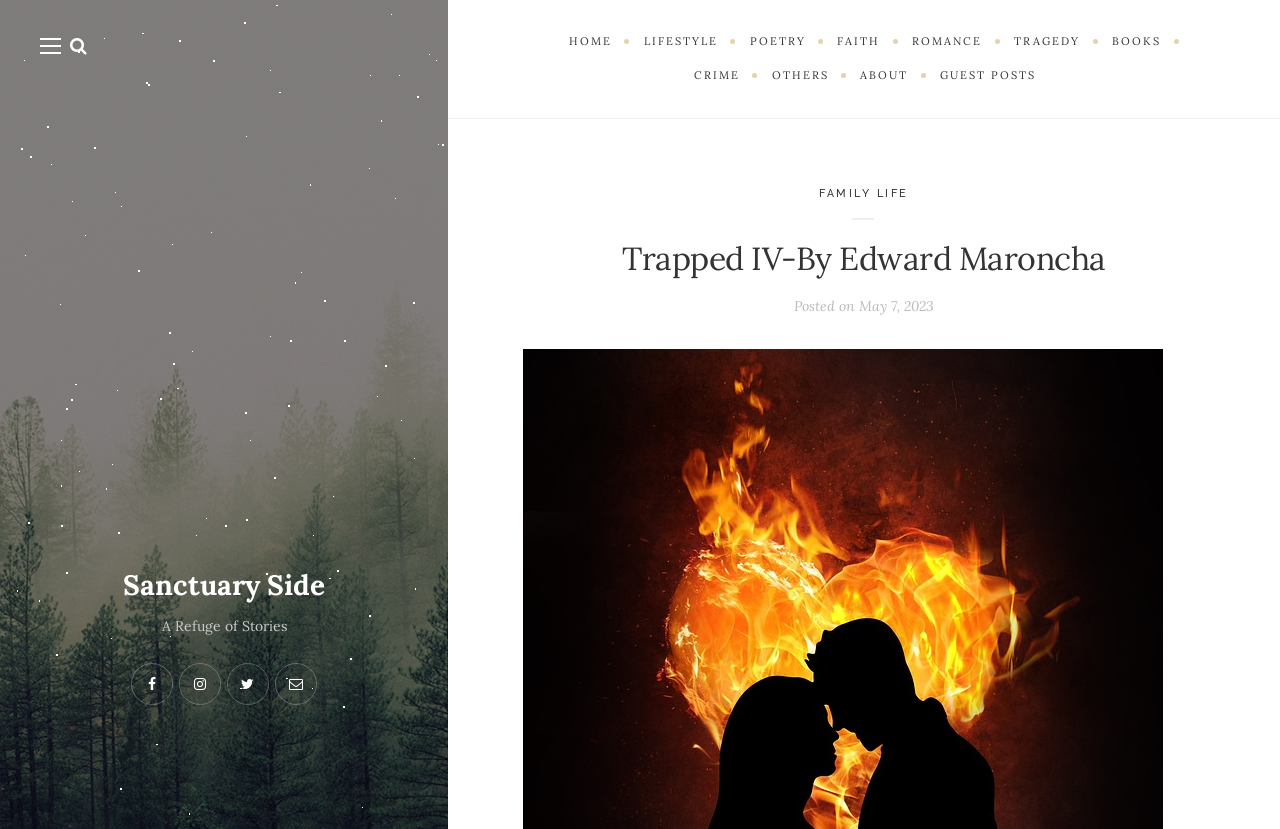Determine the bounding box coordinates of the UI element that matches the following description: "Sanctuary Side". The coordinates should be four float numbers between 0 and 1 in the format [left, top, right, bottom].

[0.096, 0.684, 0.254, 0.727]